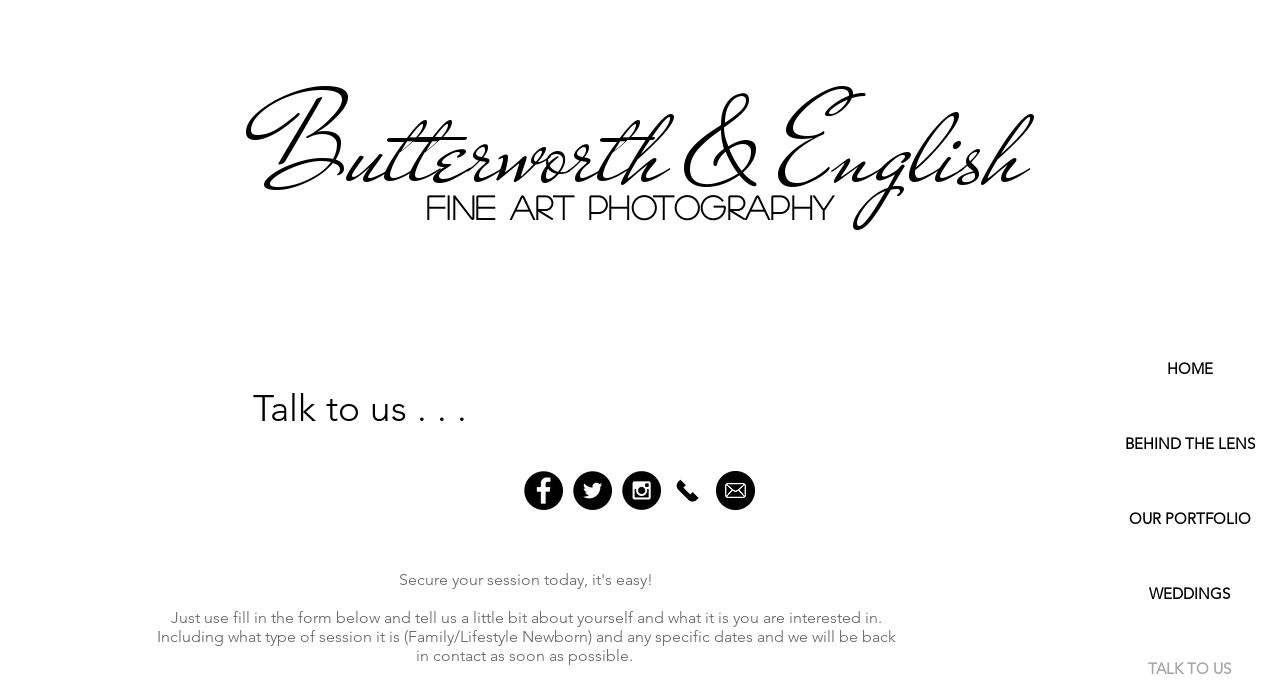Can you give a comprehensive explanation to the question given the content of the image?
How many images are displayed below the social media links?

There are two image elements below the social media links, with bounding box coordinates [0.52, 0.67, 0.555, 0.735] and [0.559, 0.675, 0.59, 0.731]. Therefore, there are two images displayed in this section.